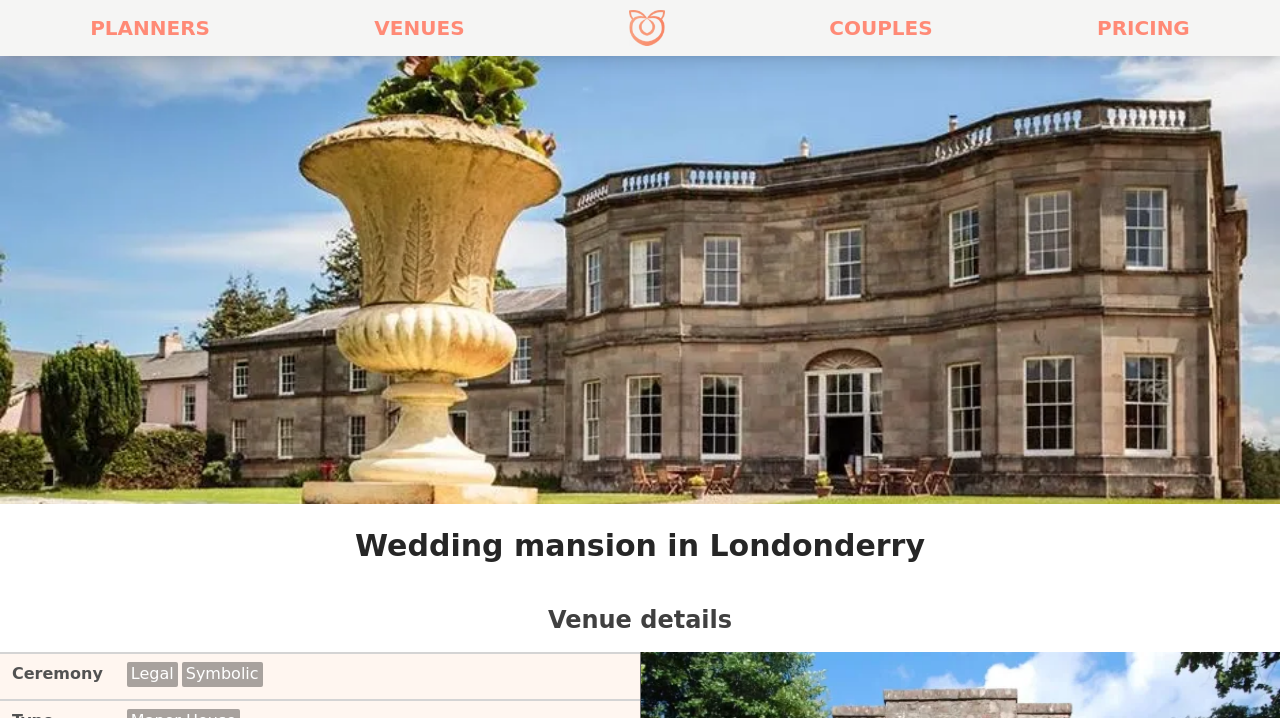Use a single word or phrase to answer the question: What is the name of the wedding planning company?

Peach Perfect Weddings